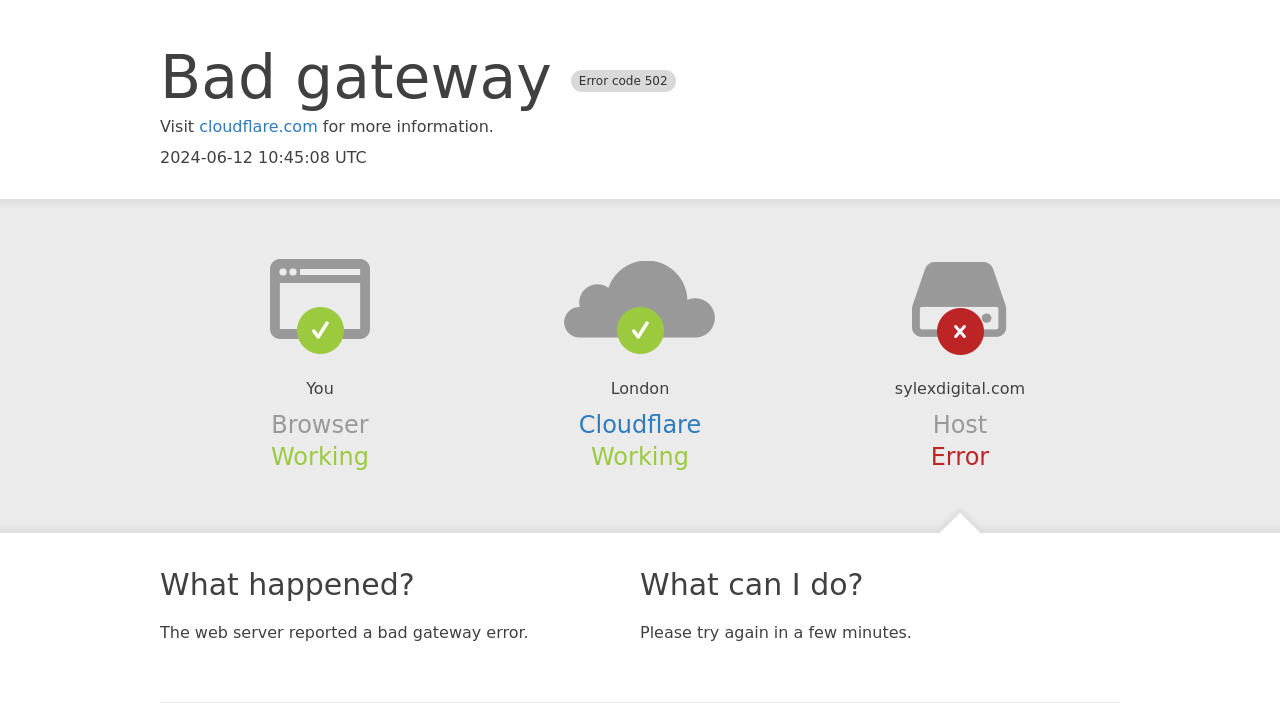Your task is to extract the text of the main heading from the webpage.

Bad gateway Error code 502